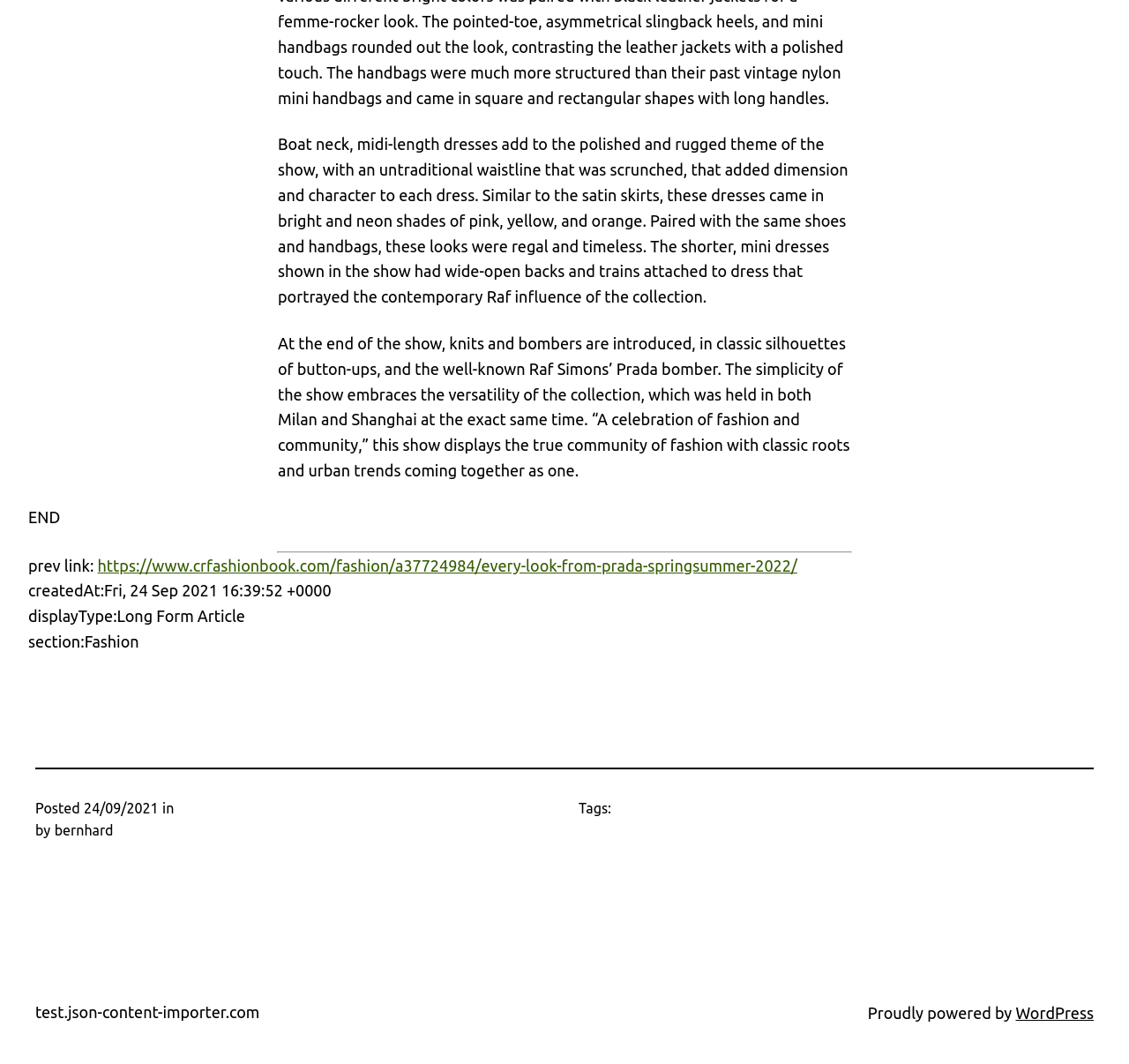Identify the bounding box coordinates for the UI element described as follows: "test.json-content-importer.com". Ensure the coordinates are four float numbers between 0 and 1, formatted as [left, top, right, bottom].

[0.031, 0.943, 0.23, 0.96]